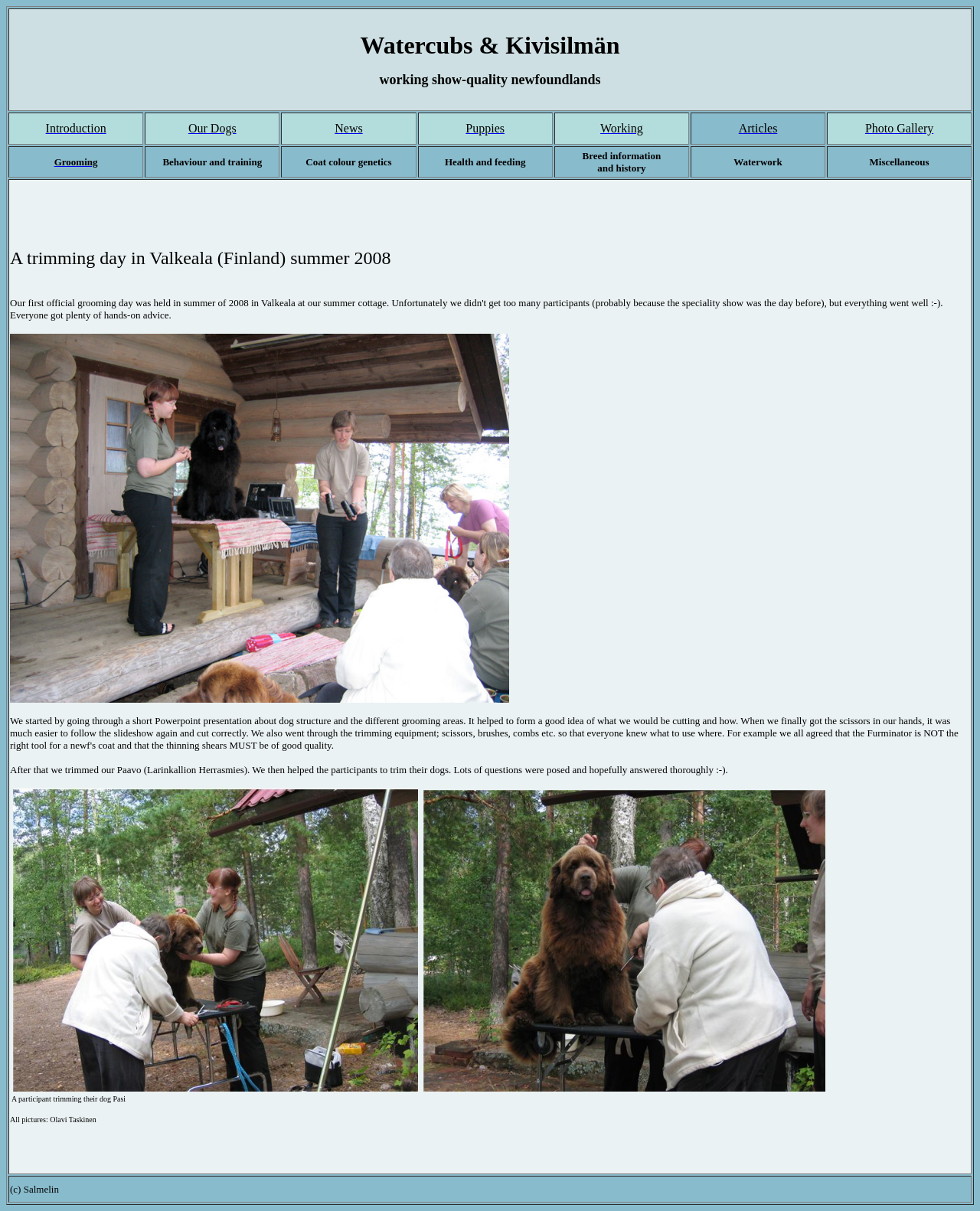Pinpoint the bounding box coordinates of the clickable element needed to complete the instruction: "Click the 'Previous' button". The coordinates should be provided as four float numbers between 0 and 1: [left, top, right, bottom].

None